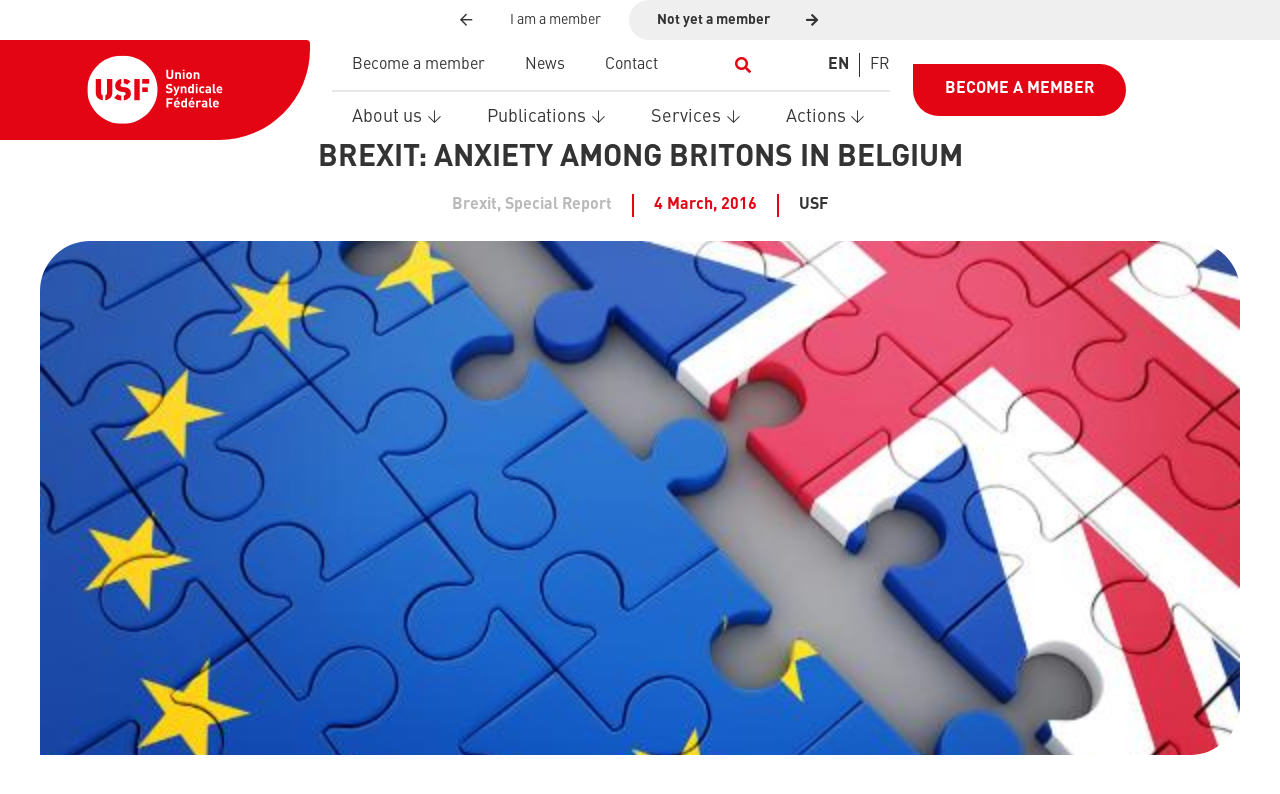Explain the webpage's design and content in an elaborate manner.

The webpage appears to be an article or news page focused on the topic of Brexit, specifically the anxiety among Britons in Belgium. 

At the top of the page, there are several links and a button. On the left side, there are links to "Link", "Become a member", "News", and "Contact". On the right side, there is a search button and links to switch the language to "EN" or "FR". Below these links, there are more links to "About us", "Publications", "Services", and "Actions", each with an icon. 

Further down, there is a prominent heading "BREXIT: ANXIETY AMONG BRITONS IN BELGIUM" that spans almost the entire width of the page. Below the heading, there are several lines of text, including "Brexit", a comma, and "Special Report". Next to these lines, there is a timestamp "4 March, 2016" and the abbreviation "USF". 

On the right side of the page, there is a call-to-action link "BECOME A MEMBER" in a larger font size.